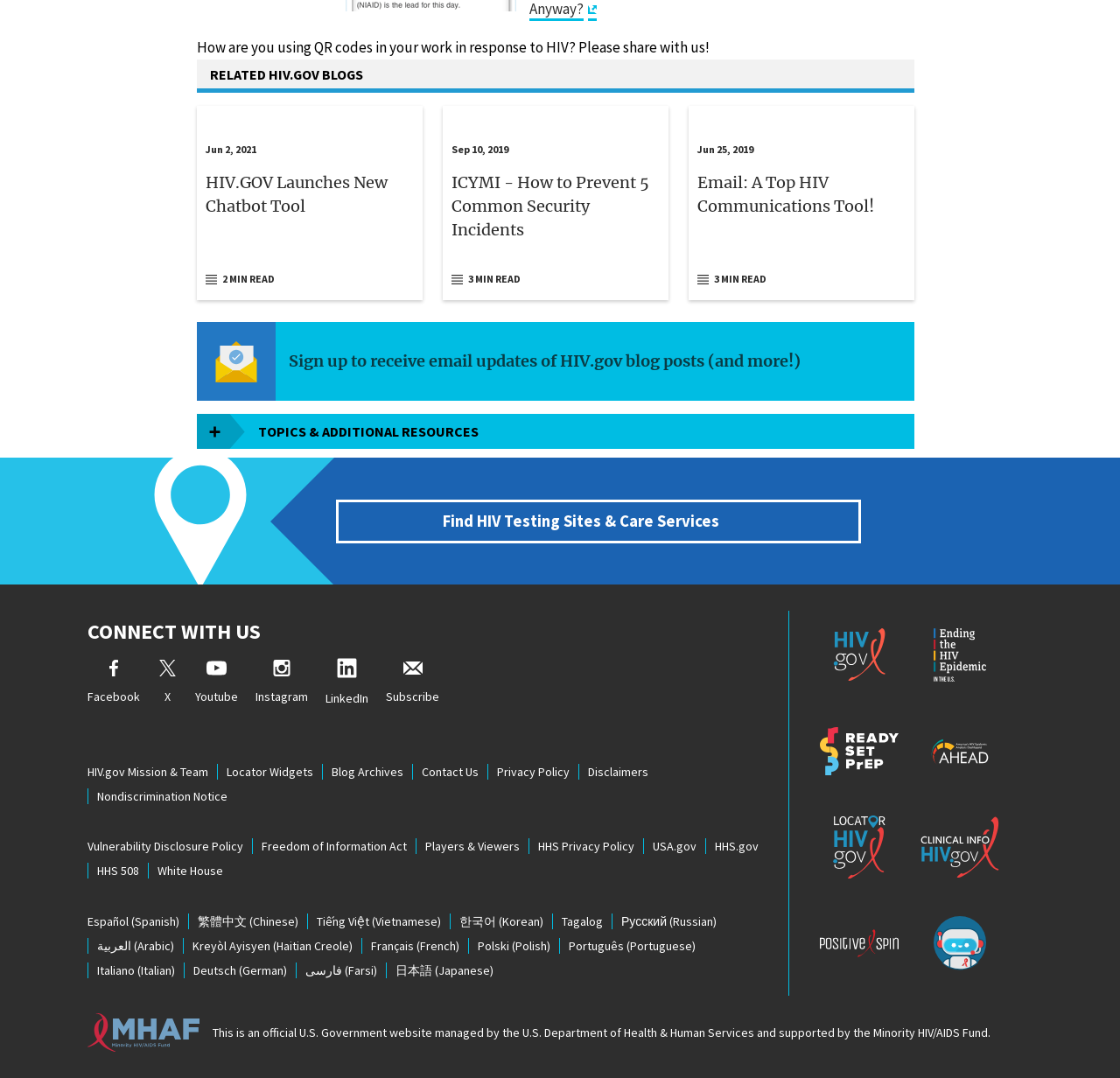Determine the bounding box coordinates of the clickable element necessary to fulfill the instruction: "Read the blog post about HIV.gov launching a new chatbot tool". Provide the coordinates as four float numbers within the 0 to 1 range, i.e., [left, top, right, bottom].

[0.176, 0.098, 0.377, 0.278]